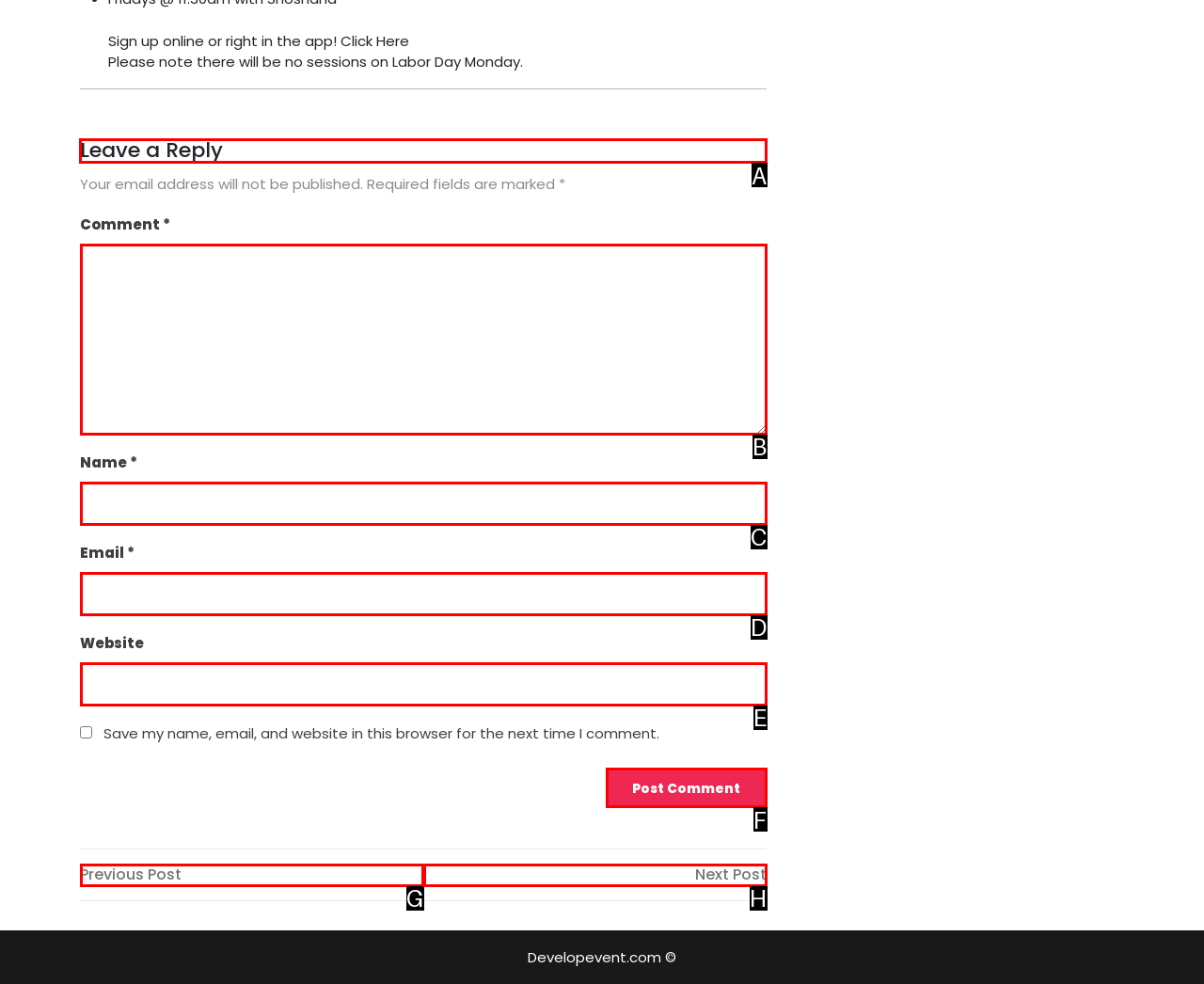For the task: Click on the 'Previous article' link, specify the letter of the option that should be clicked. Answer with the letter only.

None